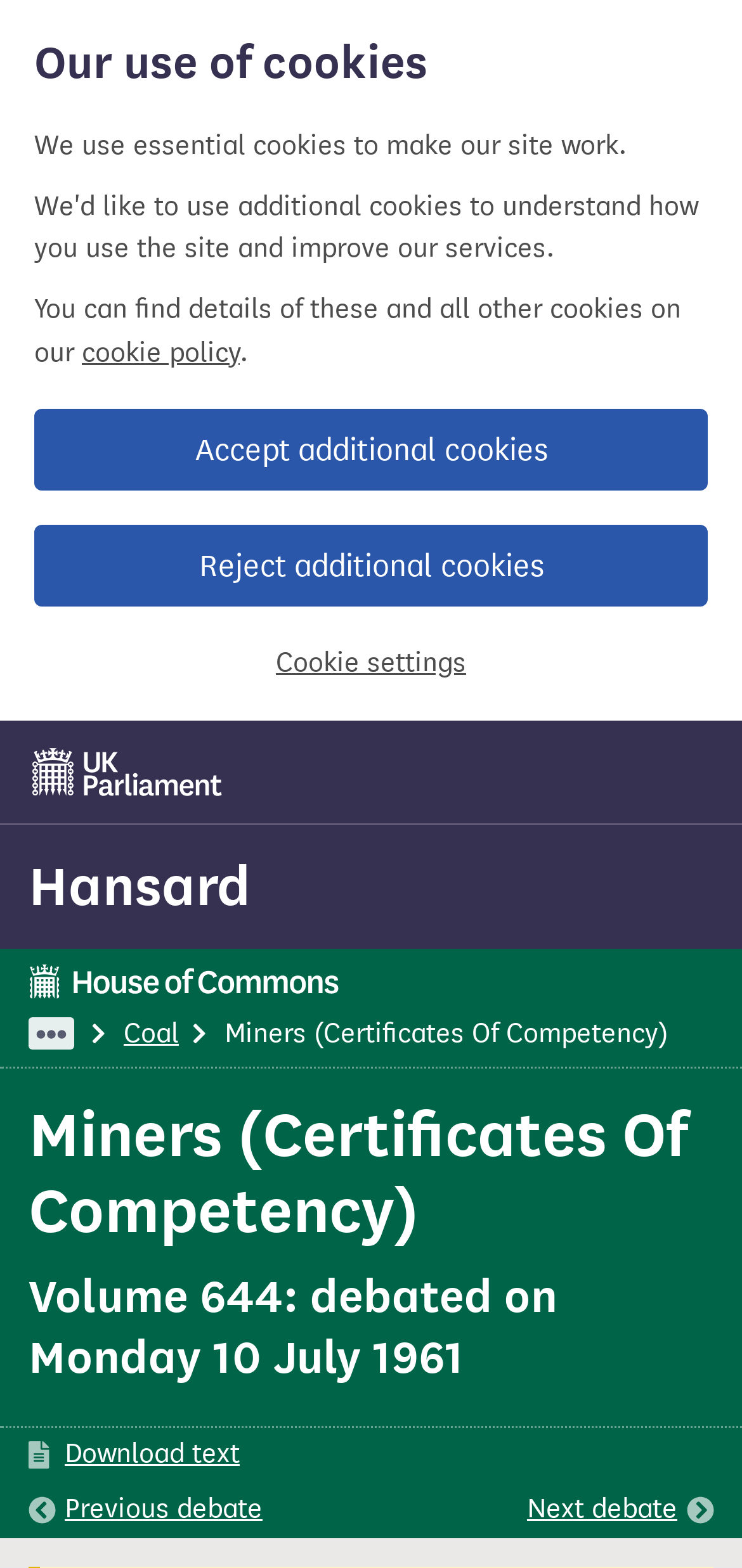Determine the coordinates of the bounding box for the clickable area needed to execute this instruction: "go to next debate".

[0.71, 0.949, 0.962, 0.976]